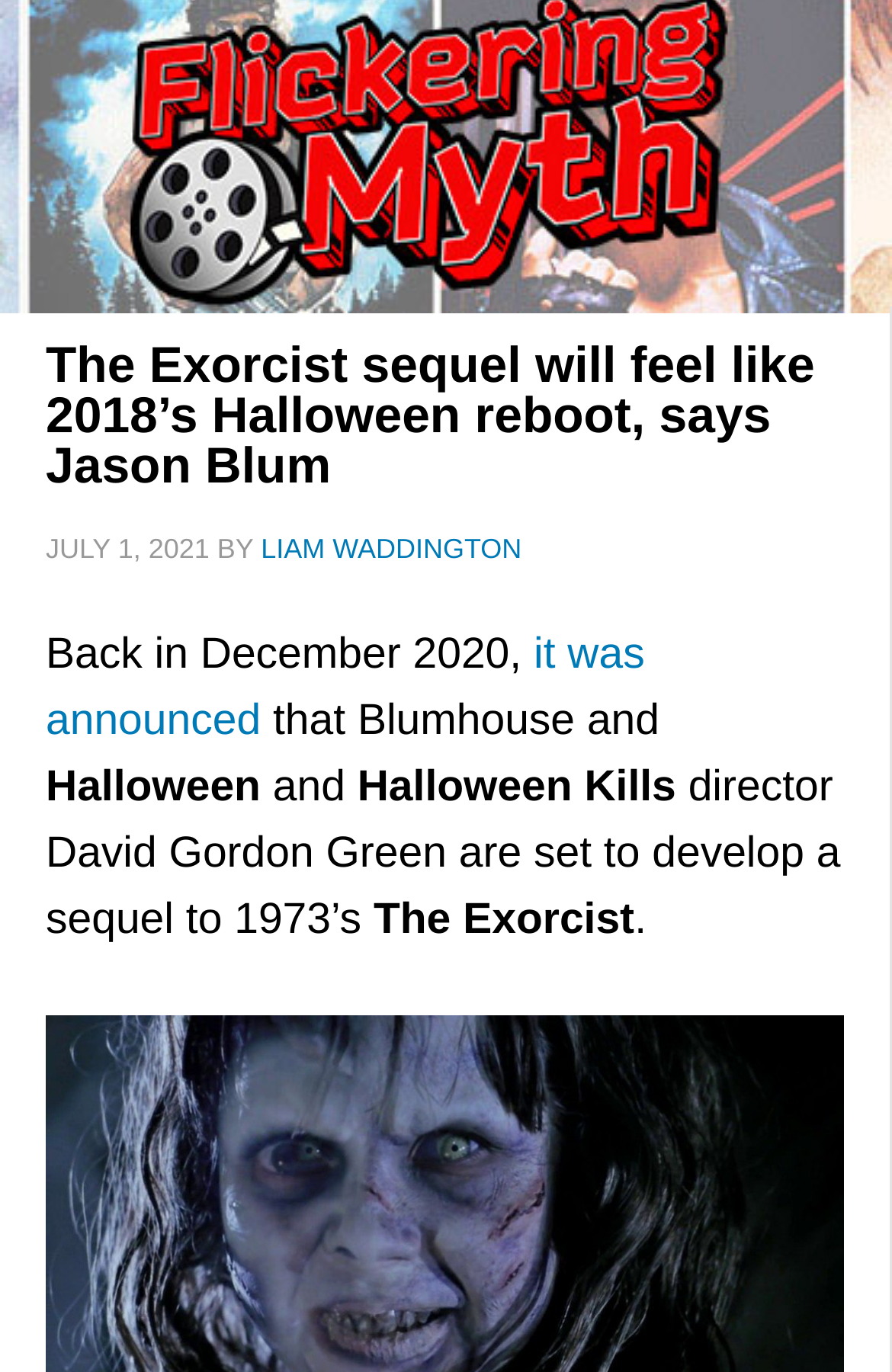What is the title of the 1973 film?
Examine the webpage screenshot and provide an in-depth answer to the question.

The title of the 1973 film can be found in the paragraph below the main heading, which mentions that 'Halloween and Halloween Kills director David Gordon Green are set to develop a sequel to 1973’s The Exorcist'. The text 'The Exorcist' is located within this paragraph.